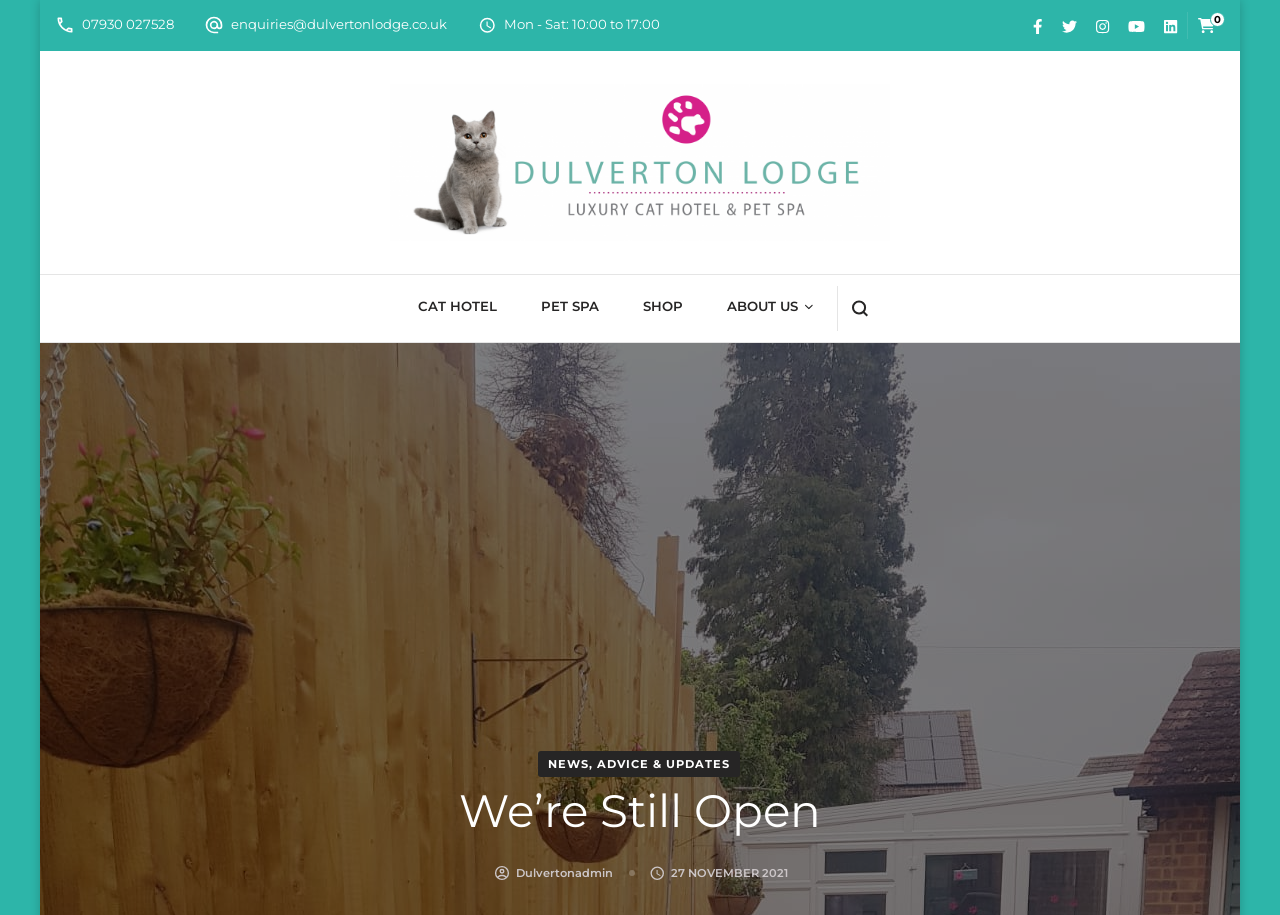Pinpoint the bounding box coordinates of the clickable area necessary to execute the following instruction: "Visit the CAT HOTEL page". The coordinates should be given as four float numbers between 0 and 1, namely [left, top, right, bottom].

[0.327, 0.301, 0.388, 0.374]